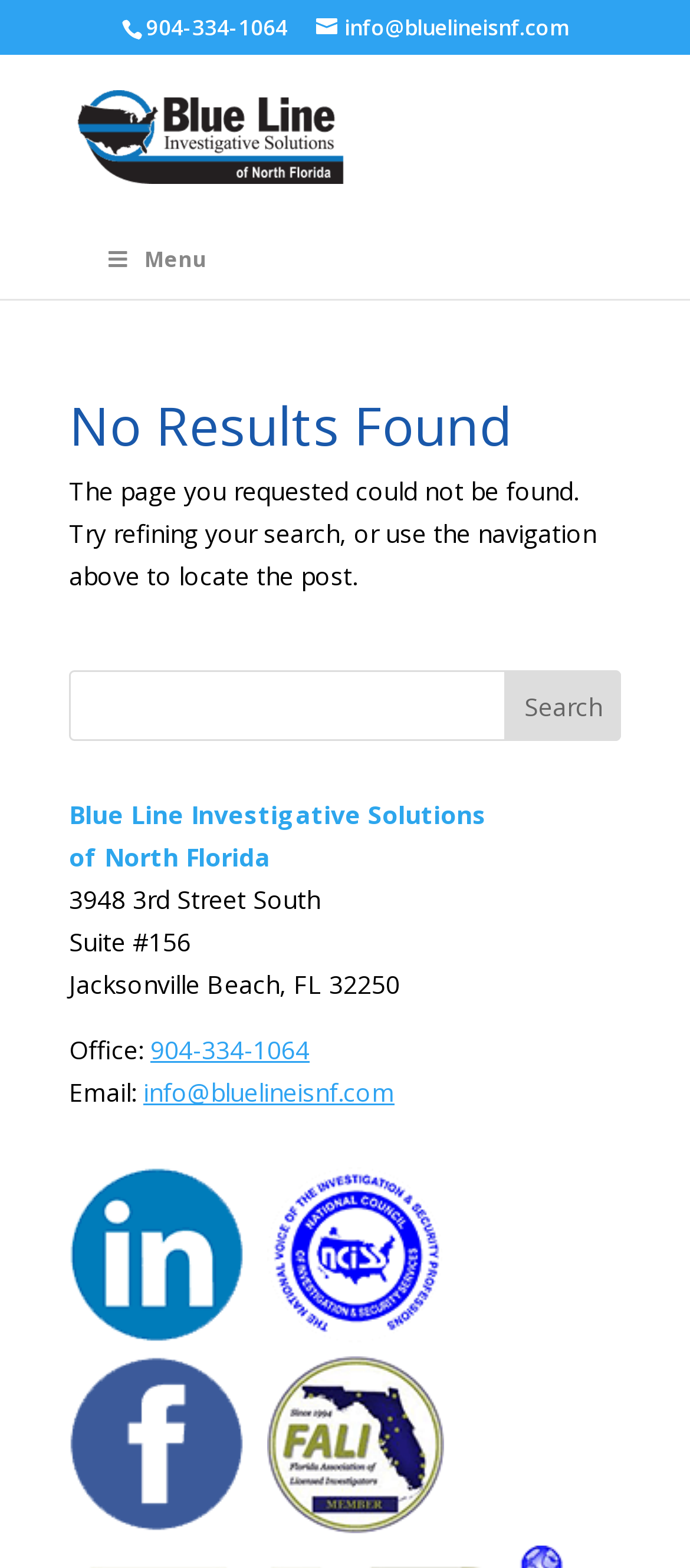Please find the bounding box coordinates of the element that you should click to achieve the following instruction: "search for something". The coordinates should be presented as four float numbers between 0 and 1: [left, top, right, bottom].

[0.5, 0.035, 0.9, 0.036]